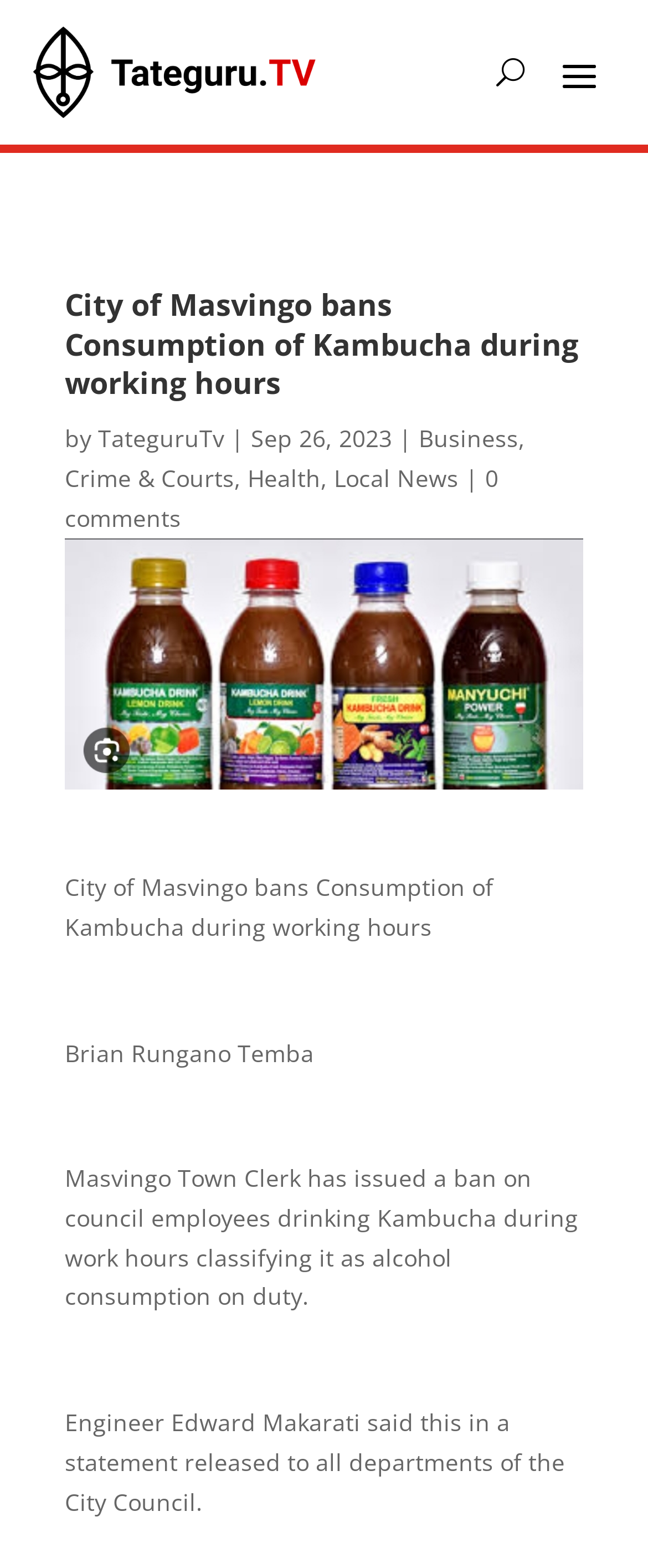Provide a short answer using a single word or phrase for the following question: 
What is the date of the news article?

Sep 26, 2023